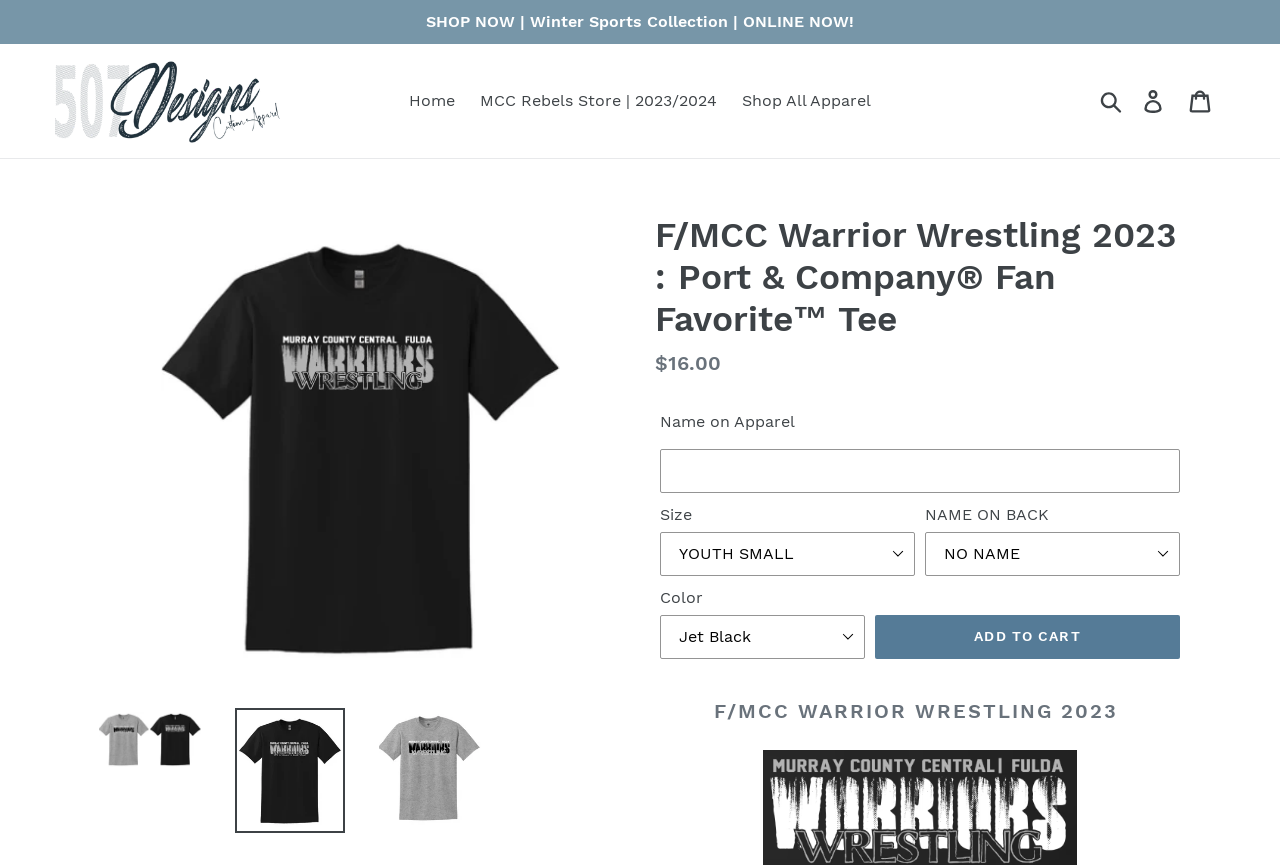Describe all visible elements and their arrangement on the webpage.

This webpage appears to be an e-commerce product page for a custom apparel item, specifically a Port & Company Fan Favorite Tee for F/MCC Warrior Wrestling 2023. 

At the top of the page, there is a navigation menu with links to "SHOP NOW", "Home", "MCC Rebels Store | 2023/2024", "Shop All Apparel", and a search button. To the right of the navigation menu, there are links to "Log in" and "Cart". 

Below the navigation menu, there is a large image of the apparel item, which takes up about half of the page's width. To the right of the image, there is a product description section with a heading that matches the product title. 

In the product description section, there is a list of details, including the regular price of $16.00. Below the price, there are options to customize the apparel with a name on the back, select a size, choose a color, and add the item to the cart. 

There are also three smaller images of the apparel item, likely showcasing different views or angles, placed below the main image. 

At the very bottom of the page, there is a heading that repeats the product title, and a status indicator that appears to be providing updates on the page's content.